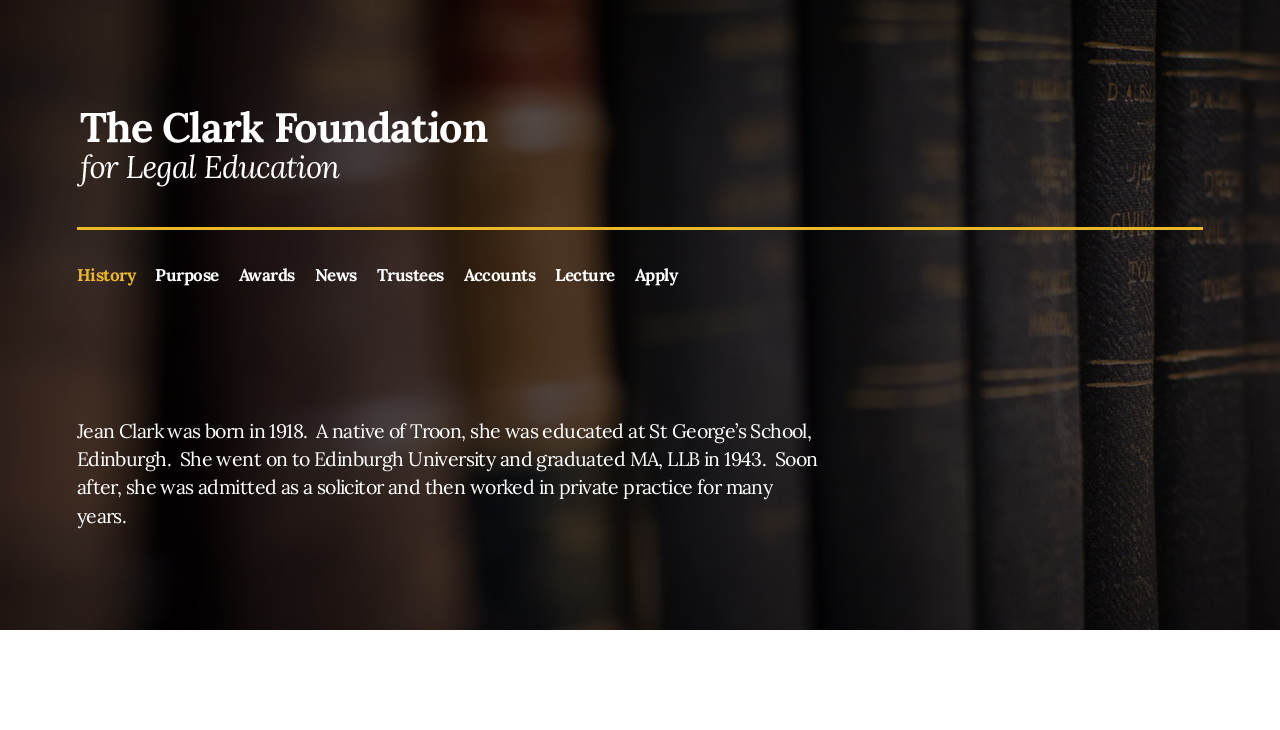Please identify the bounding box coordinates of the clickable region that I should interact with to perform the following instruction: "go to History page". The coordinates should be expressed as four float numbers between 0 and 1, i.e., [left, top, right, bottom].

[0.06, 0.315, 0.106, 0.438]